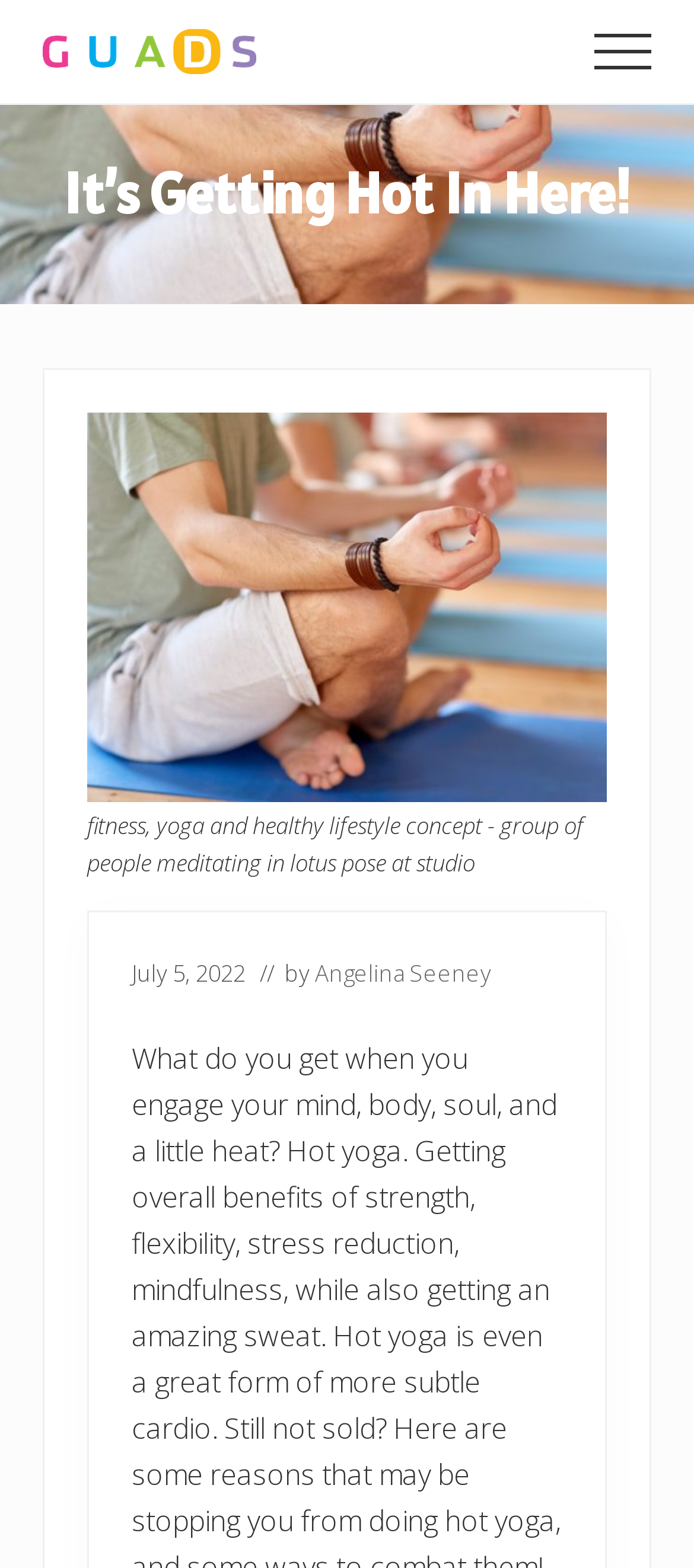What is the author of the article?
Please use the image to provide an in-depth answer to the question.

I found a link element with the text 'Angelina Seeney' which is part of a header element, indicating that Angelina Seeney is the author of the article.